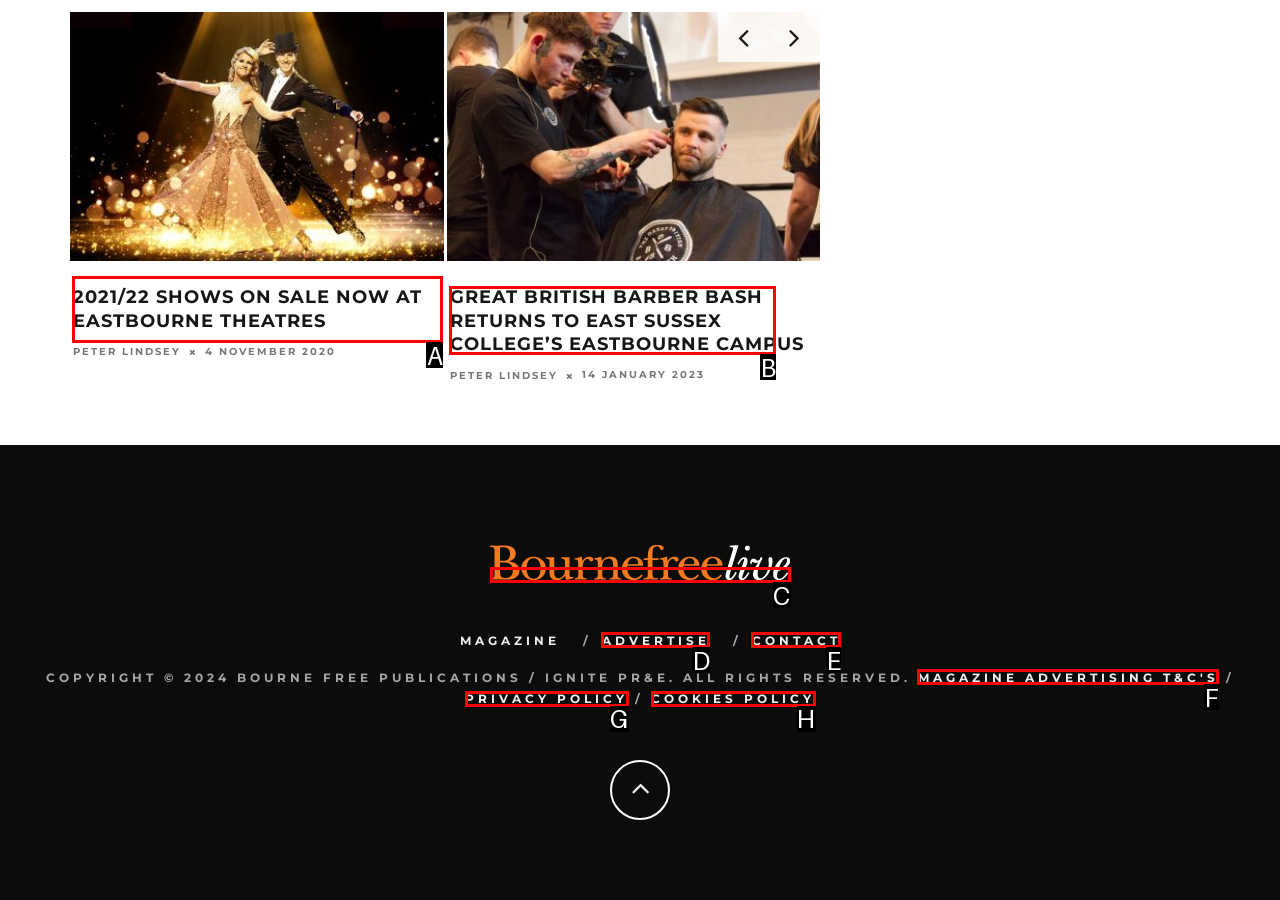Which HTML element should be clicked to perform the following task: Click on the link to 2021/22 shows on sale now at Eastbourne Theatres
Reply with the letter of the appropriate option.

A